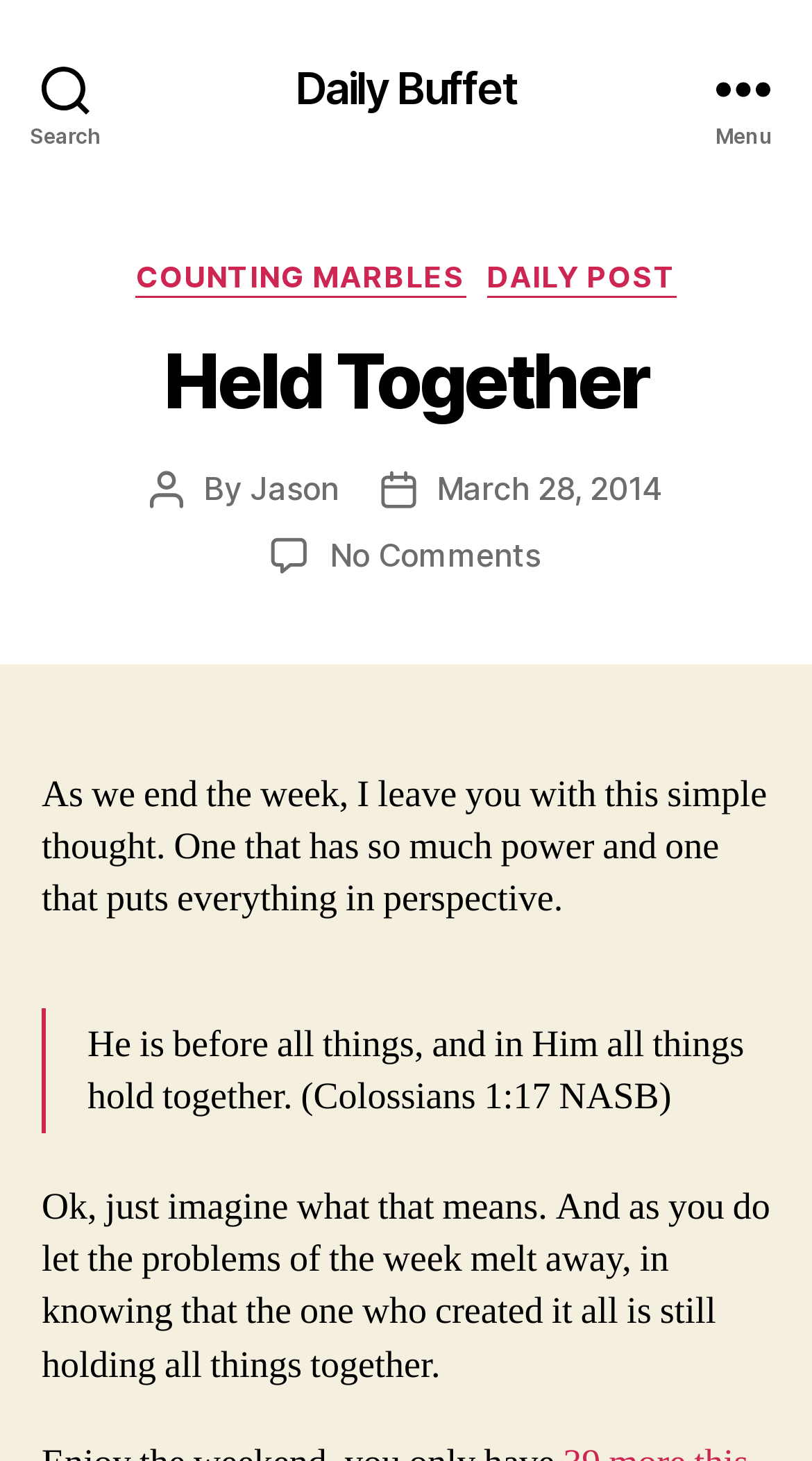What is the Bible verse mentioned in the article?
Please answer the question with as much detail as possible using the screenshot.

The Bible verse can be found in the blockquote section, which quotes 'He is before all things, and in Him all things hold together. (Colossians 1:17 NASB)'.